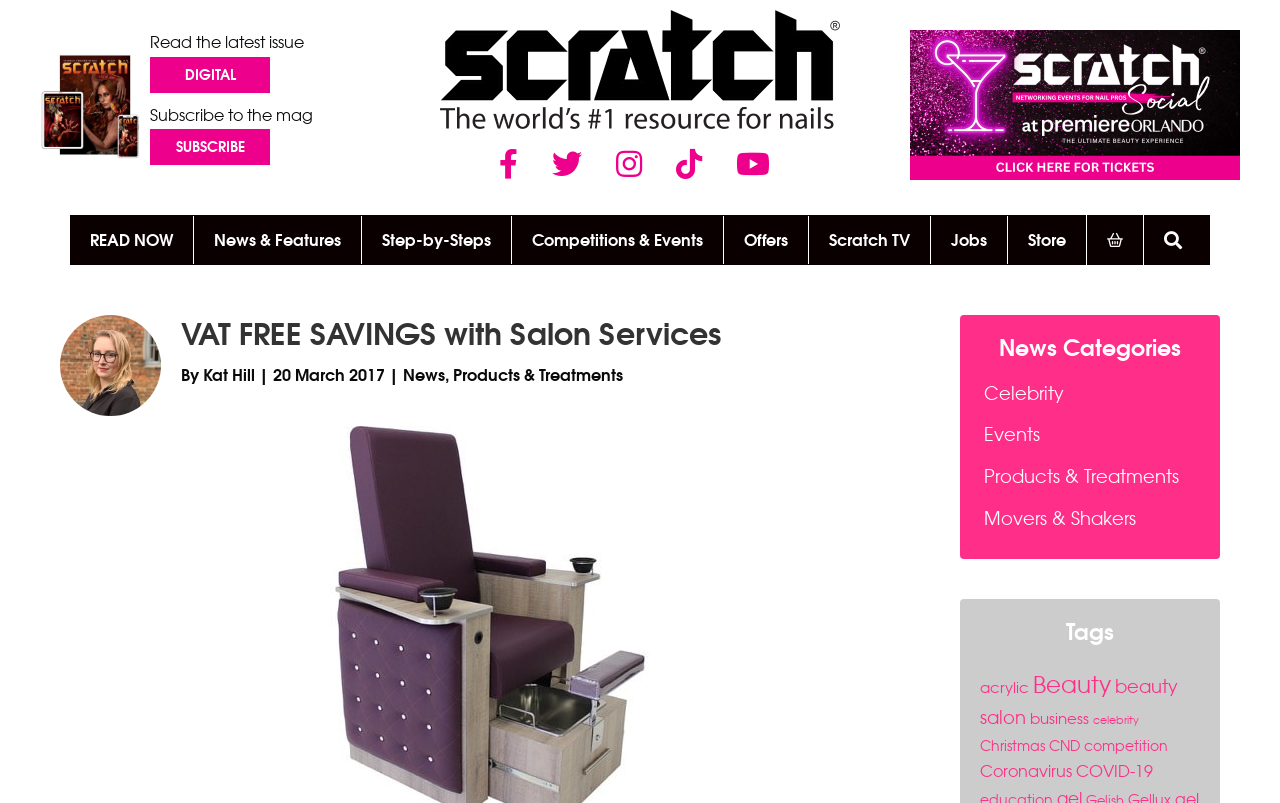Please reply to the following question using a single word or phrase: 
What is the name of the magazine?

Scratch